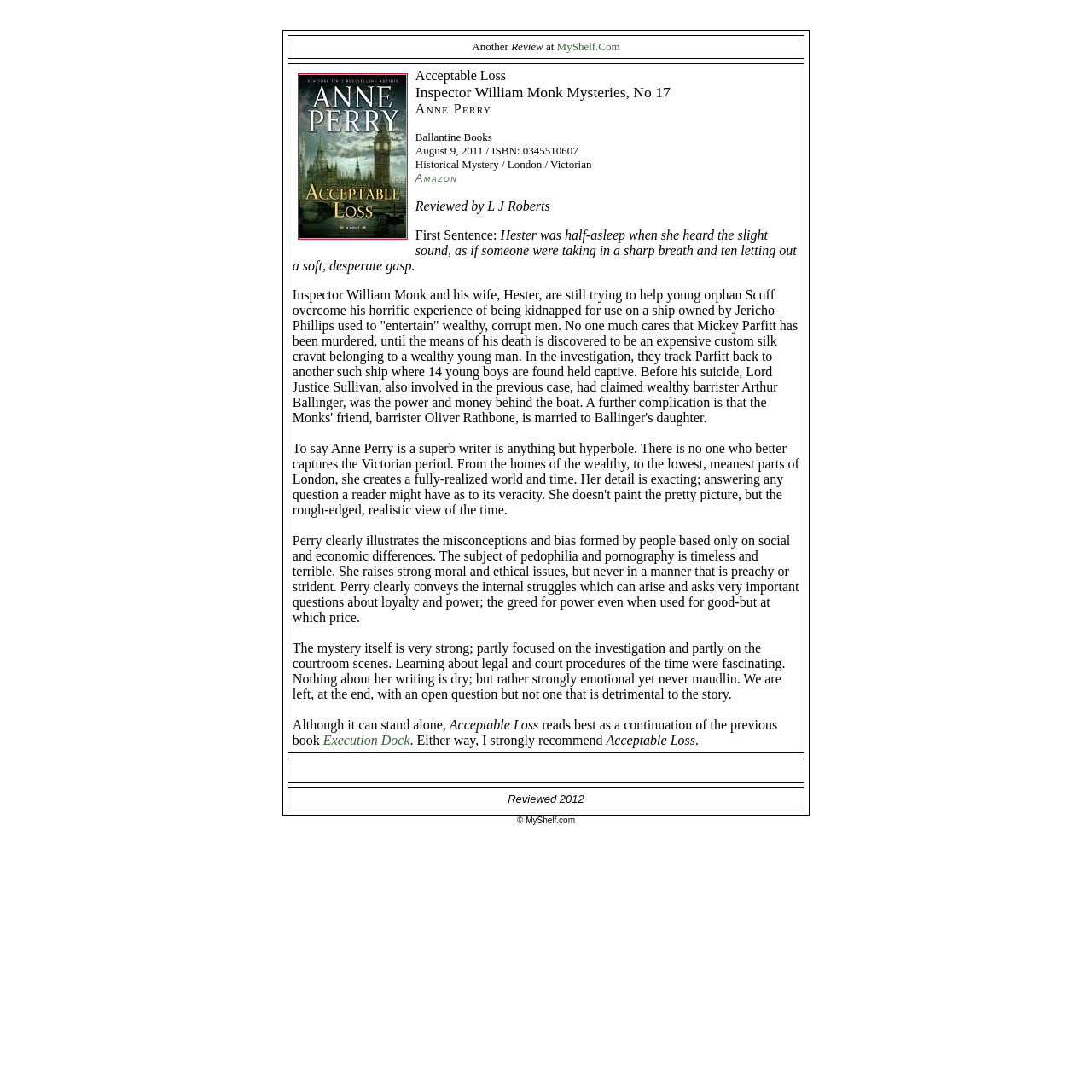Who is the author of the book?
Give a single word or phrase answer based on the content of the image.

Anne Perry